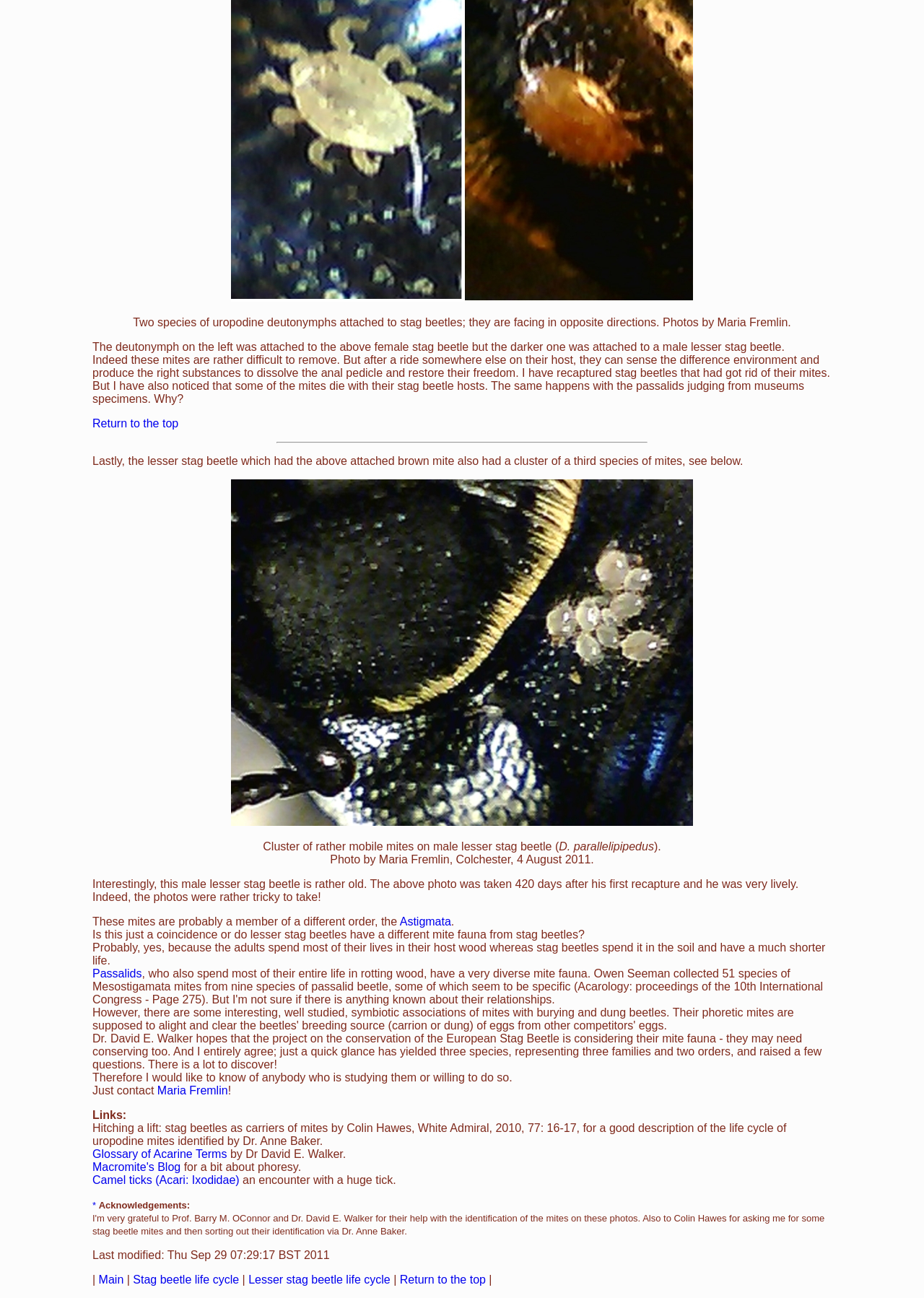What is the subject of the photos on this webpage?
Answer with a single word or phrase, using the screenshot for reference.

Stag beetles